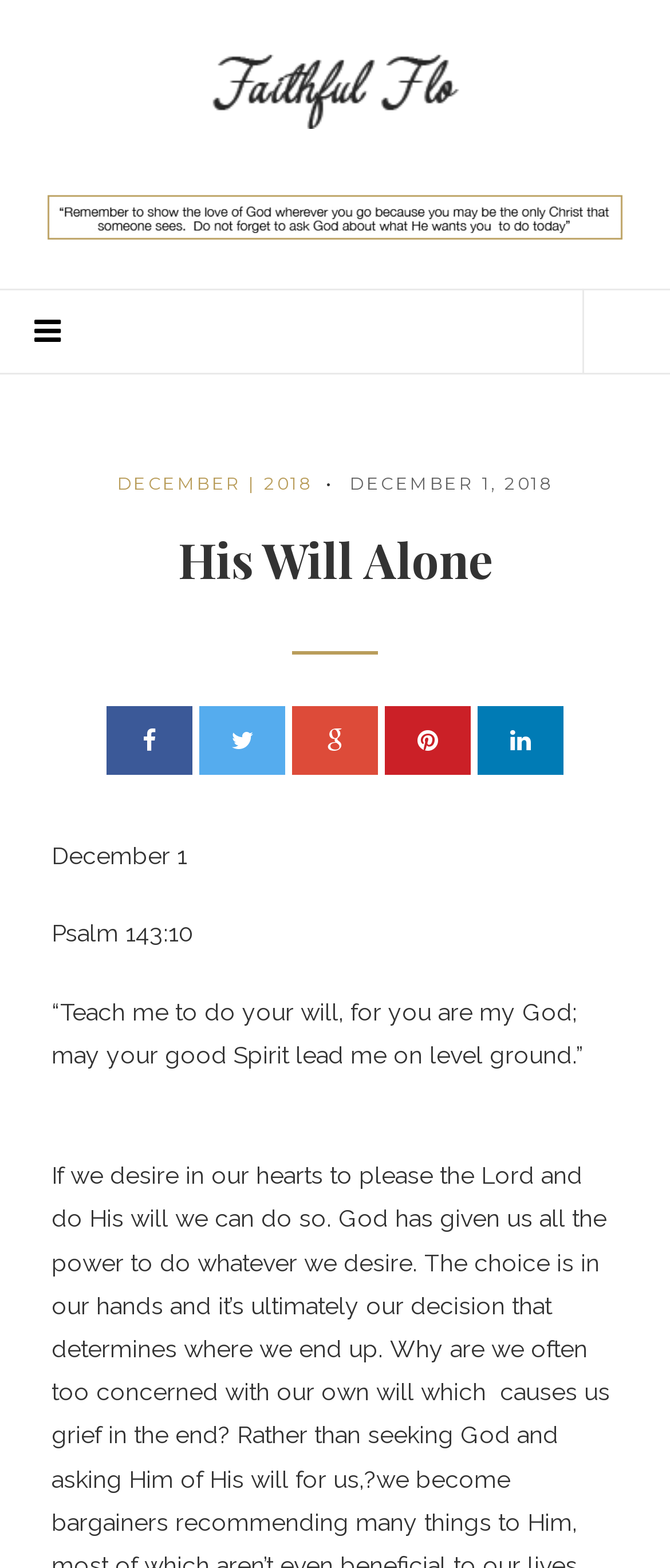Provide an in-depth caption for the elements present on the webpage.

The webpage appears to be a blog or devotional page, with a focus on faith and spirituality. At the top, there is a prominent link to "Faithful Flo" accompanied by an image, which takes up a significant portion of the top section. 

Below this, there is a horizontal row of social media links, represented by icons, stretching across the page. 

The main content of the page is divided into two sections. On the left, there is a heading that reads "His Will Alone", followed by a series of links and icons. On the right, there is a section with a date, "December 1, 2018", and a Bible verse, Psalm 143:10, accompanied by a quote. The quote is a passage from the Bible, "“Teach me to do your will, for you are my God; may your good Spirit lead me on level ground.”"

There are a total of 5 social media links, represented by icons, scattered throughout the page. Two of them are located at the top, while the other three are situated below the heading "His Will Alone".